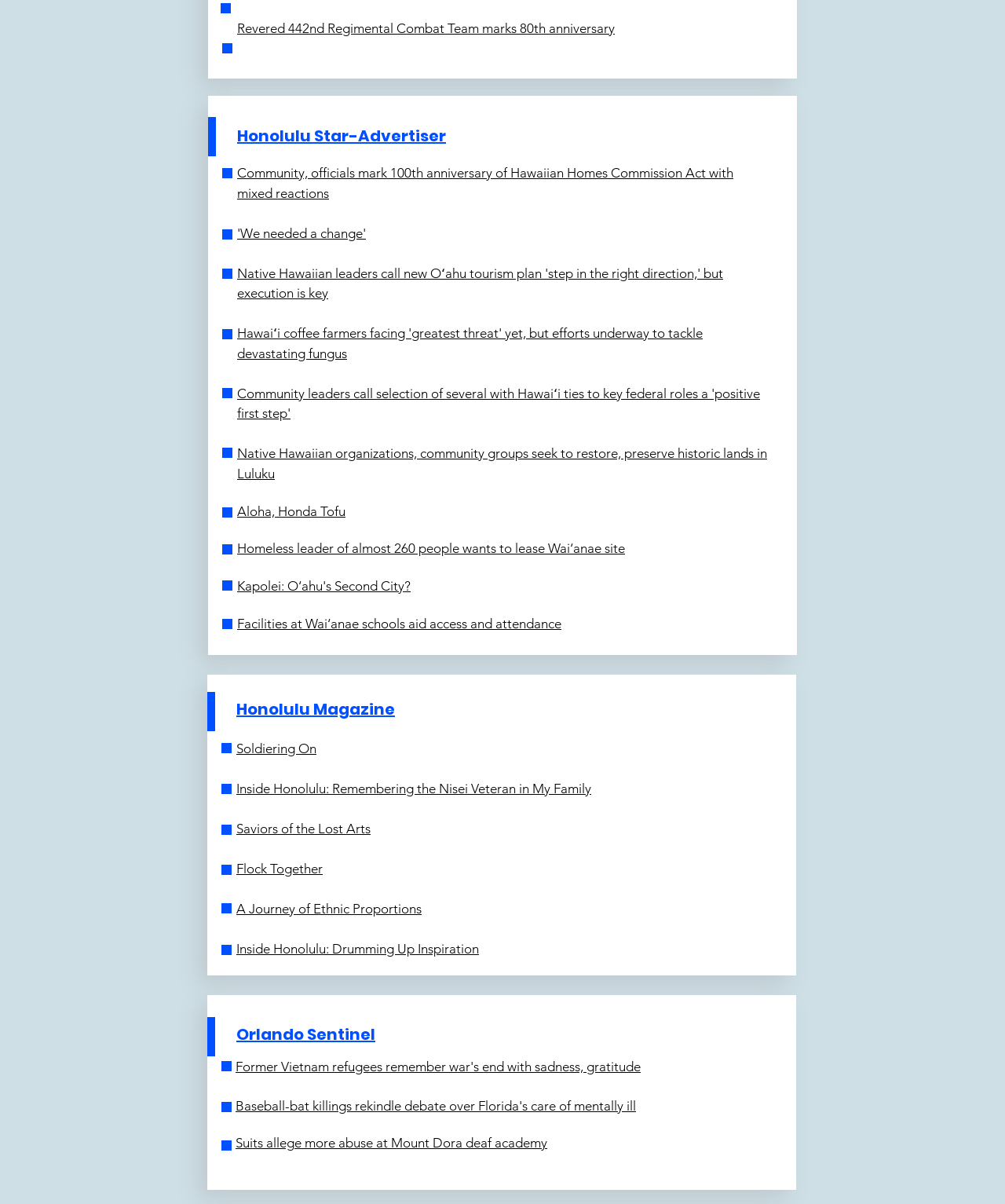Determine the bounding box coordinates for the UI element with the following description: "Aloha, Honda Tofu". The coordinates should be four float numbers between 0 and 1, represented as [left, top, right, bottom].

[0.236, 0.418, 0.344, 0.431]